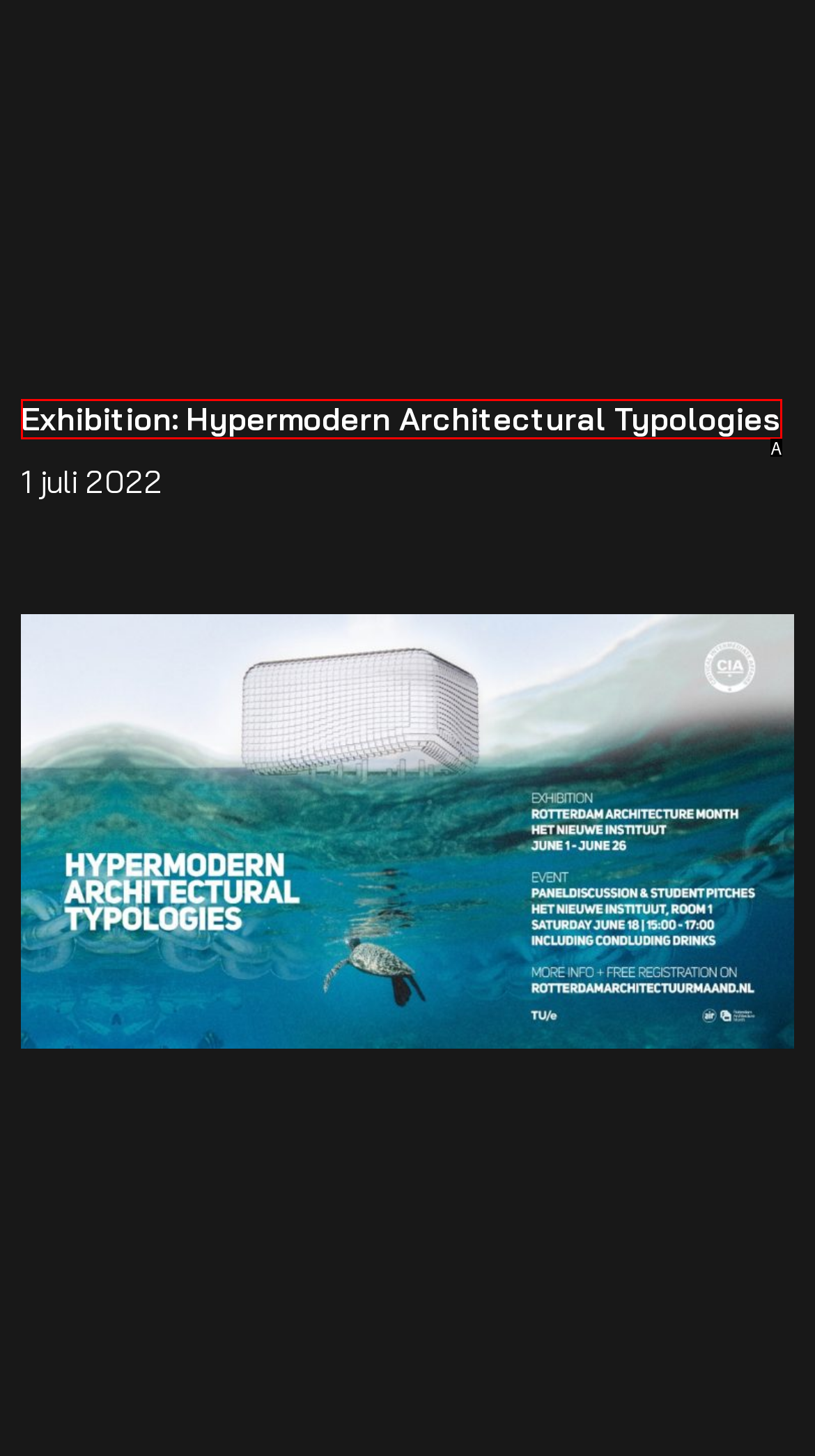Select the option that corresponds to the description: Exhibition: Hypermodern Architectural Typologies
Respond with the letter of the matching choice from the options provided.

A